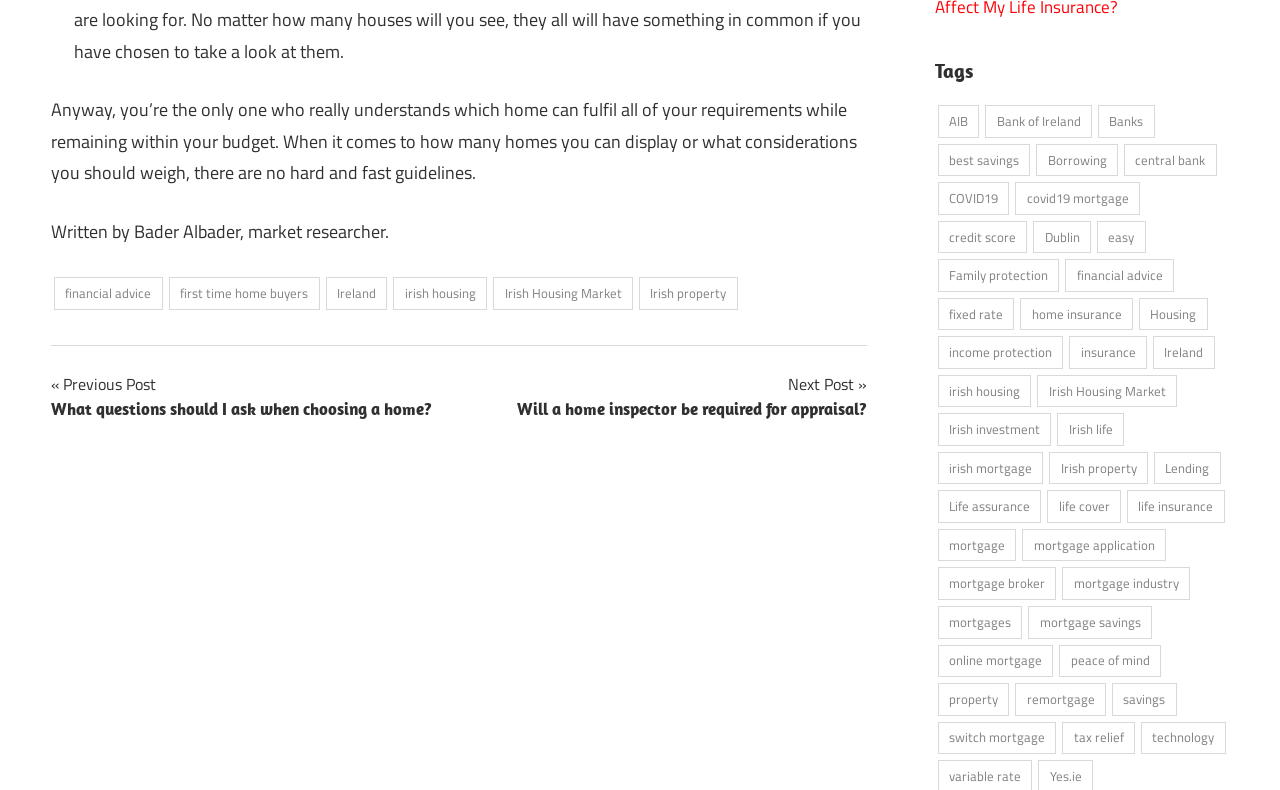Please provide a short answer using a single word or phrase for the question:
How many items are in the 'Irish Housing Market' category?

74